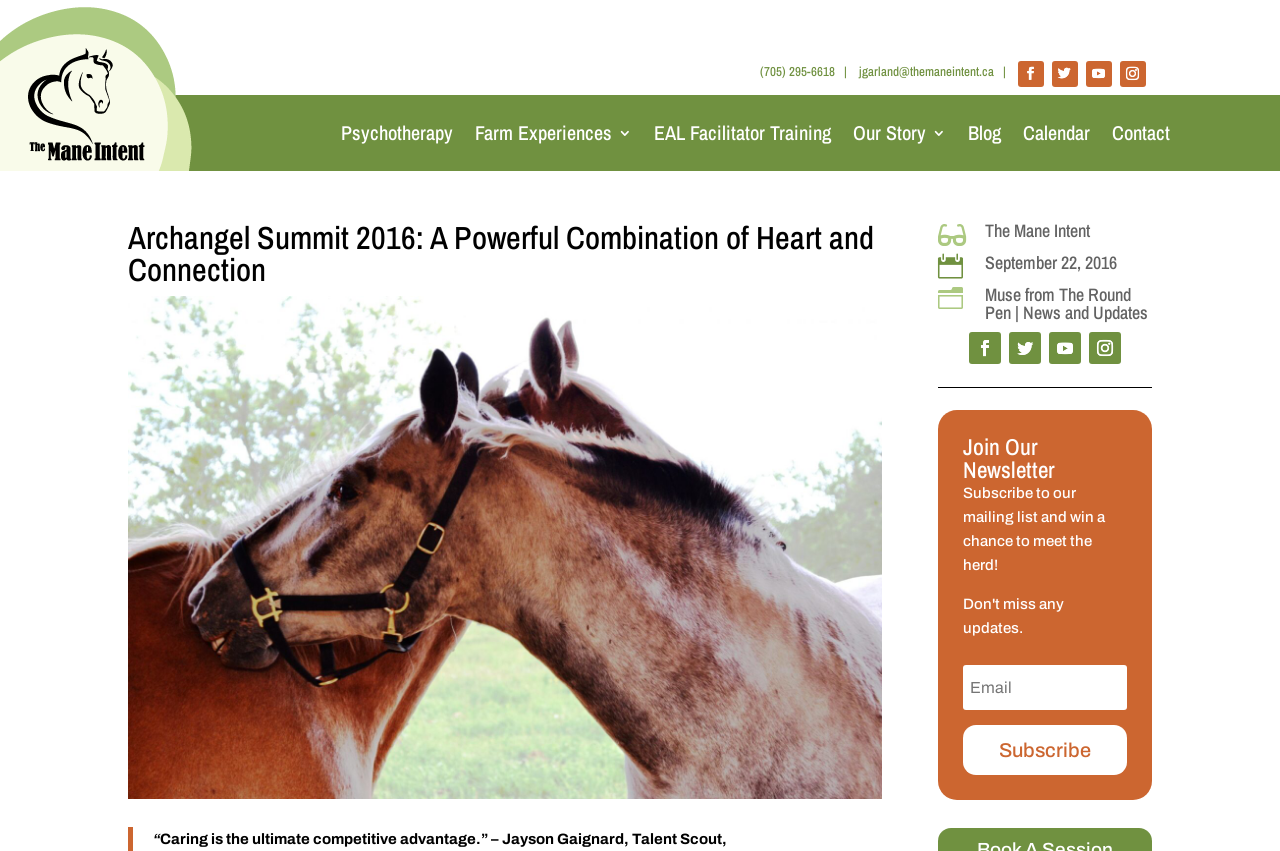What is the phone number on the top right?
Answer the question using a single word or phrase, according to the image.

(705) 295-6618